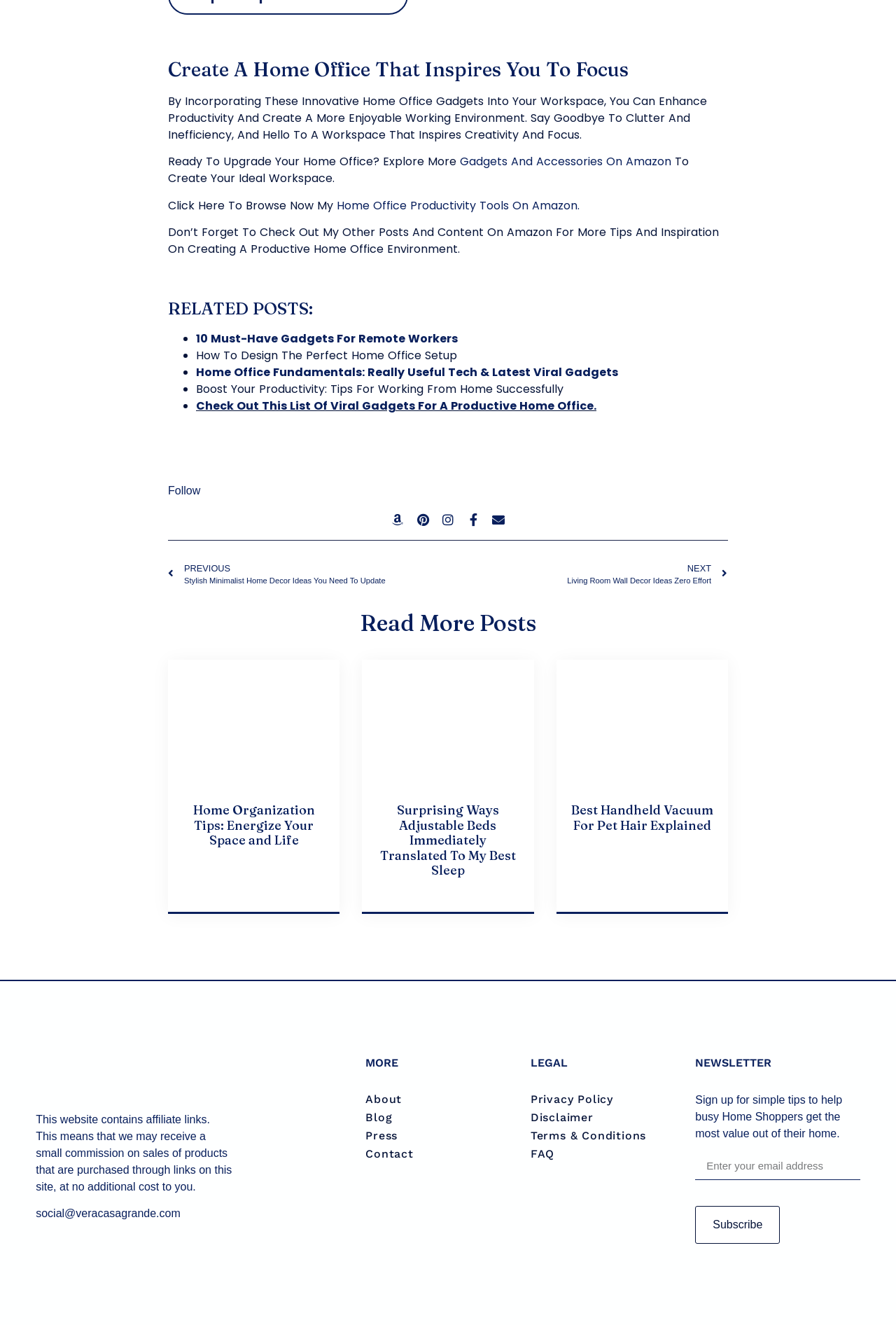Locate the UI element that matches the description gadgets and accessories on Amazon in the webpage screenshot. Return the bounding box coordinates in the format (top-left x, top-left y, bottom-right x, bottom-right y), with values ranging from 0 to 1.

[0.513, 0.116, 0.749, 0.128]